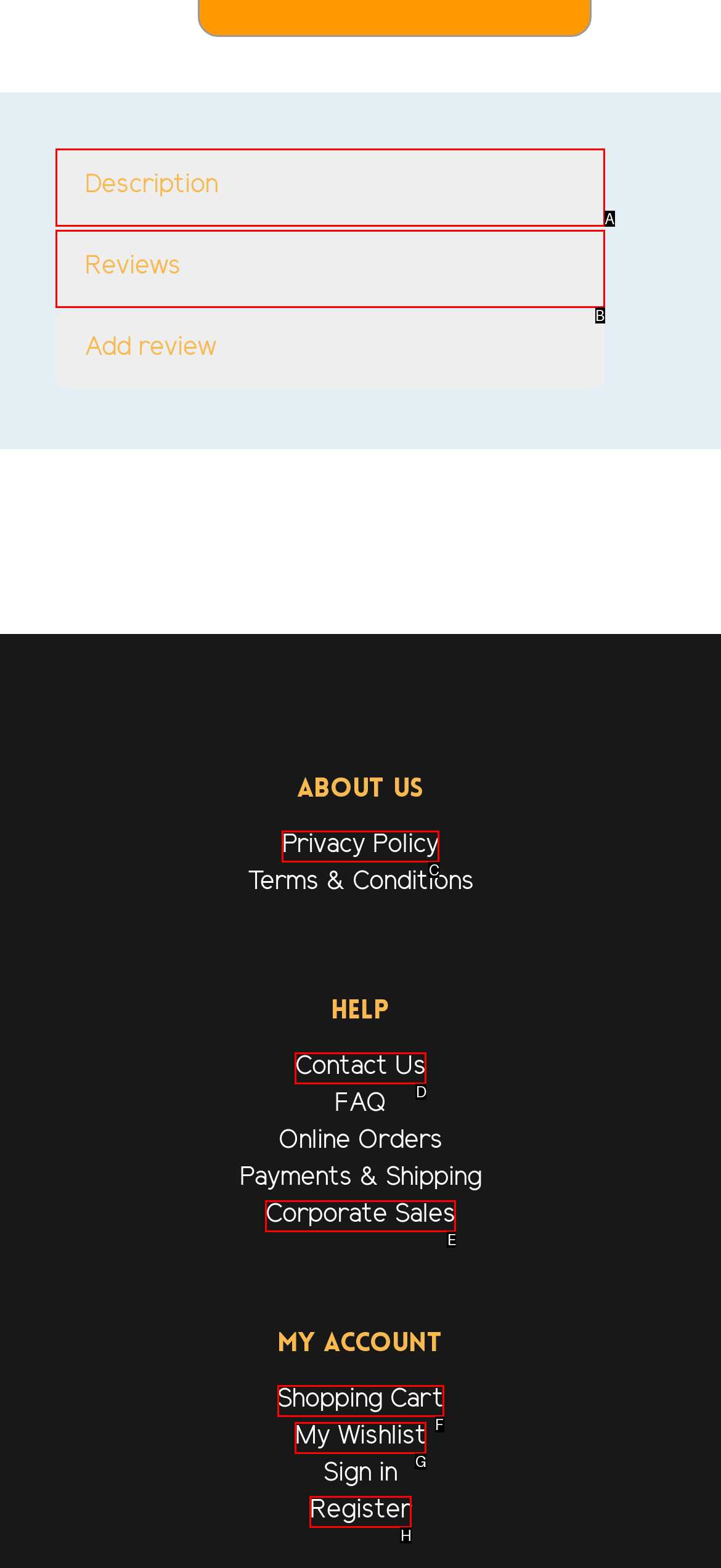From the provided options, which letter corresponds to the element described as: Register
Answer with the letter only.

H